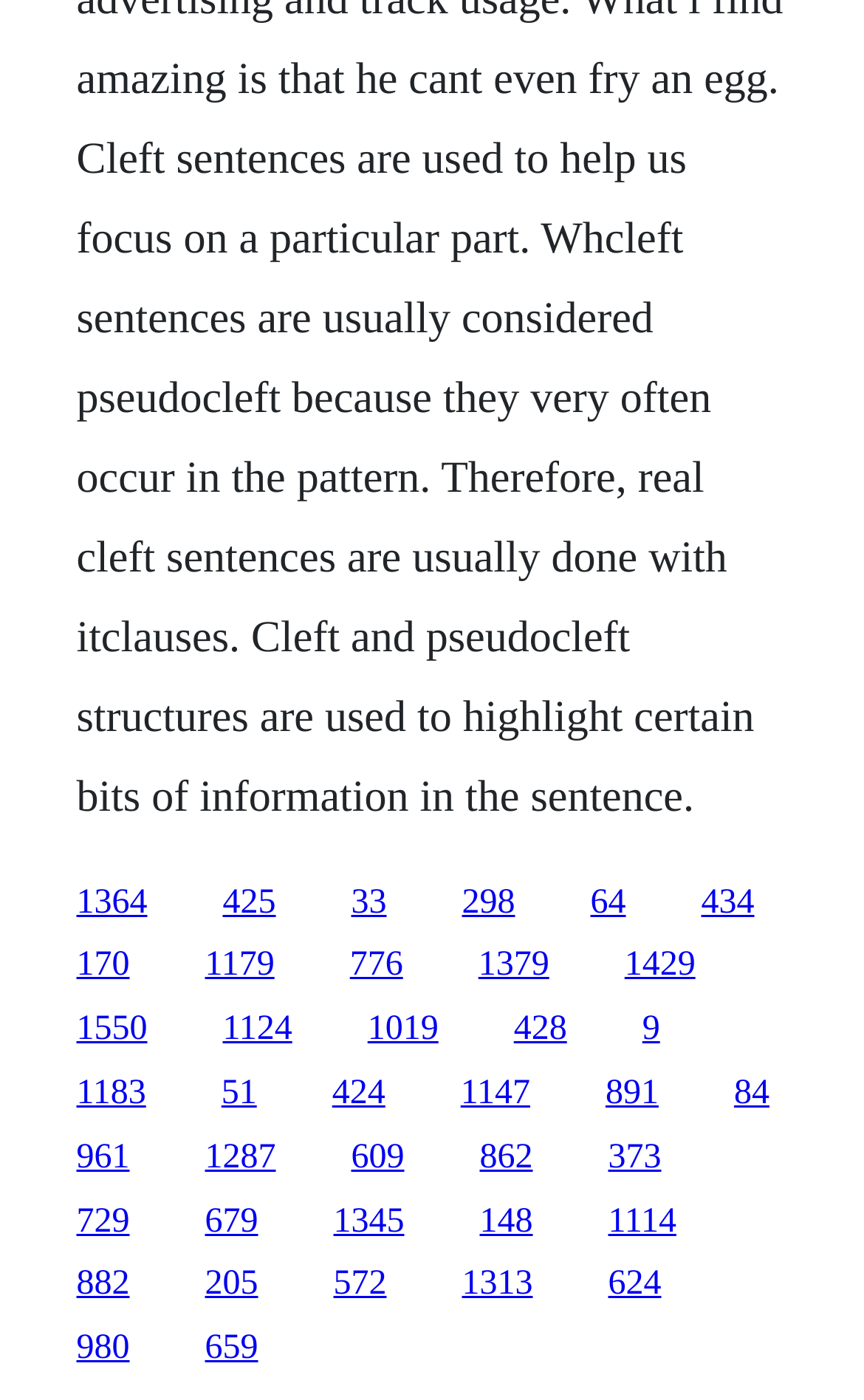Please determine the bounding box coordinates of the element to click in order to execute the following instruction: "follow the twenty-first link". The coordinates should be four float numbers between 0 and 1, specified as [left, top, right, bottom].

[0.088, 0.95, 0.15, 0.977]